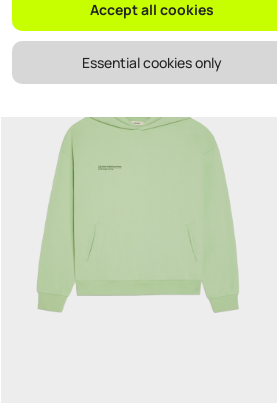How much does the Archive 365 Midweight Hoodie cost?
Refer to the screenshot and answer in one word or phrase.

£95